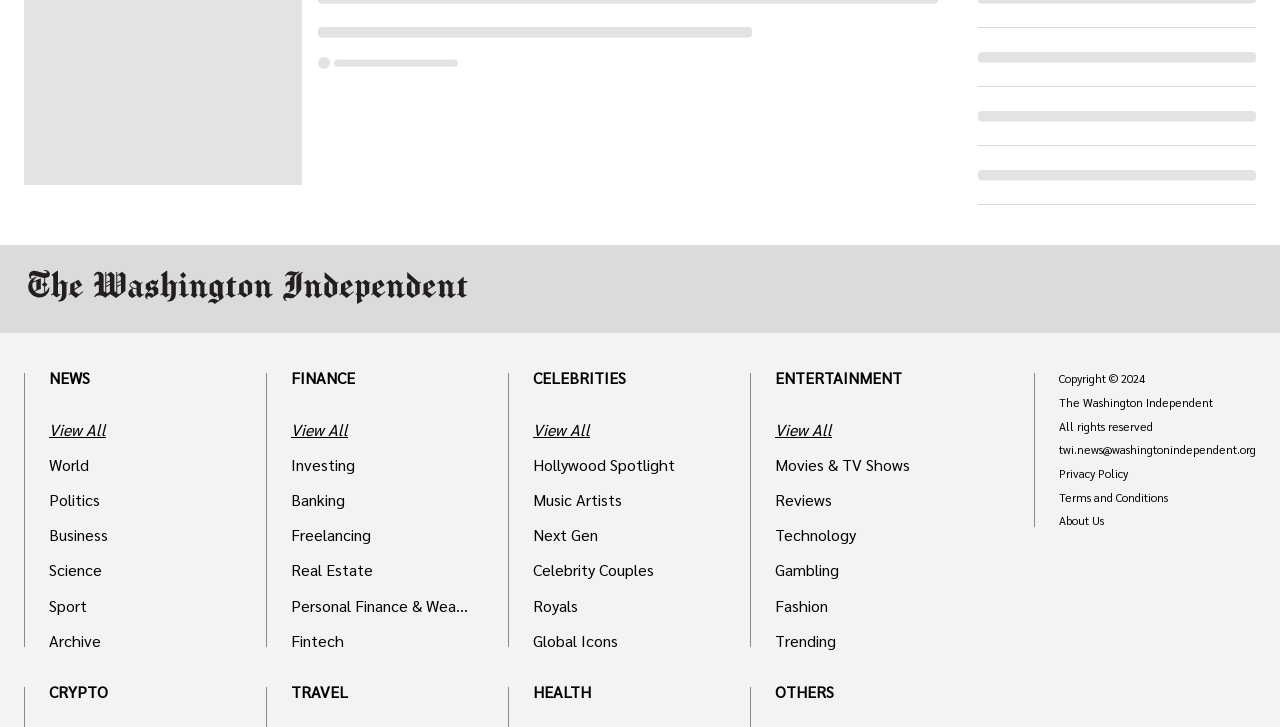What is the name of the website?
Based on the image content, provide your answer in one word or a short phrase.

The Washington Independent